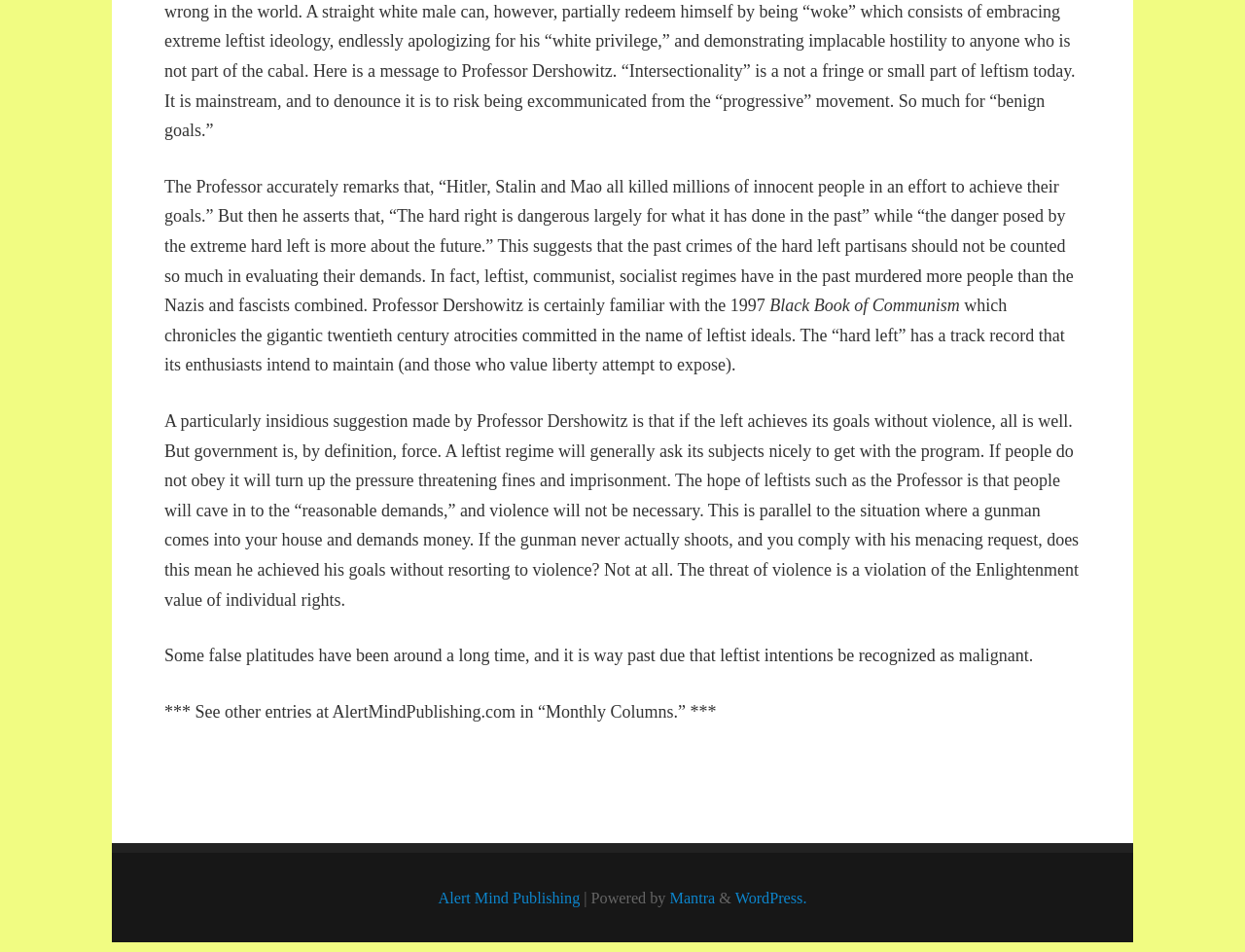Using floating point numbers between 0 and 1, provide the bounding box coordinates in the format (top-left x, top-left y, bottom-right x, bottom-right y). Locate the UI element described here: WordPress.

[0.59, 0.935, 0.648, 0.953]